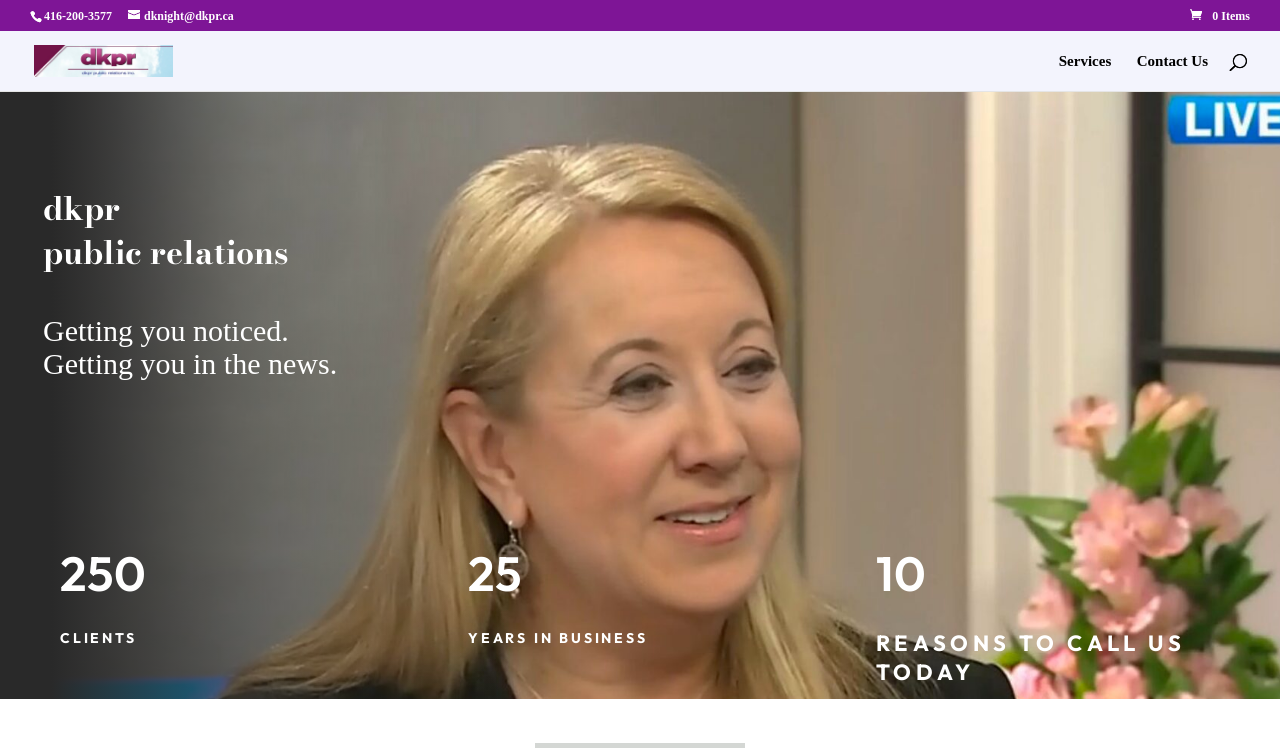Locate and provide the bounding box coordinates for the HTML element that matches this description: "name="s" placeholder="Search …" title="Search for:"".

[0.053, 0.041, 0.953, 0.043]